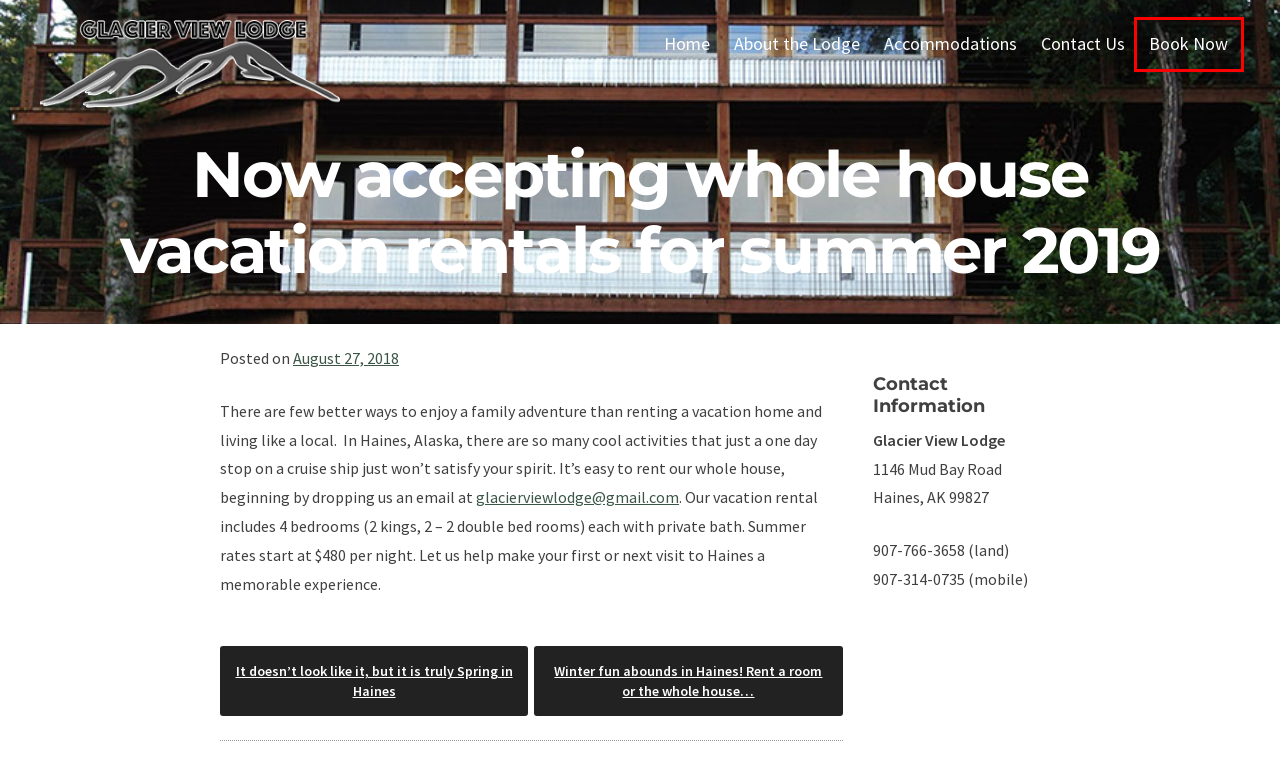Examine the screenshot of a webpage with a red rectangle bounding box. Select the most accurate webpage description that matches the new webpage after clicking the element within the bounding box. Here are the candidates:
A. Book Now - Glacier View Lodge
B. Bed & Breakfast Cabin in Haines Alaska - Glacier View Lodge
C. About the Lodge - Glacier View Lodge
D. Accommodations - Glacier View Lodge
E. Affordable Custom Website Design & Web Development
F. It doesn't look like it, but it is truly Spring in Haines - Glacier View Lodge
G. Contact Us - Glacier View Lodge
H. Winter fun abounds in Haines! Rent a room or the whole house... - Glacier View Lodge

A